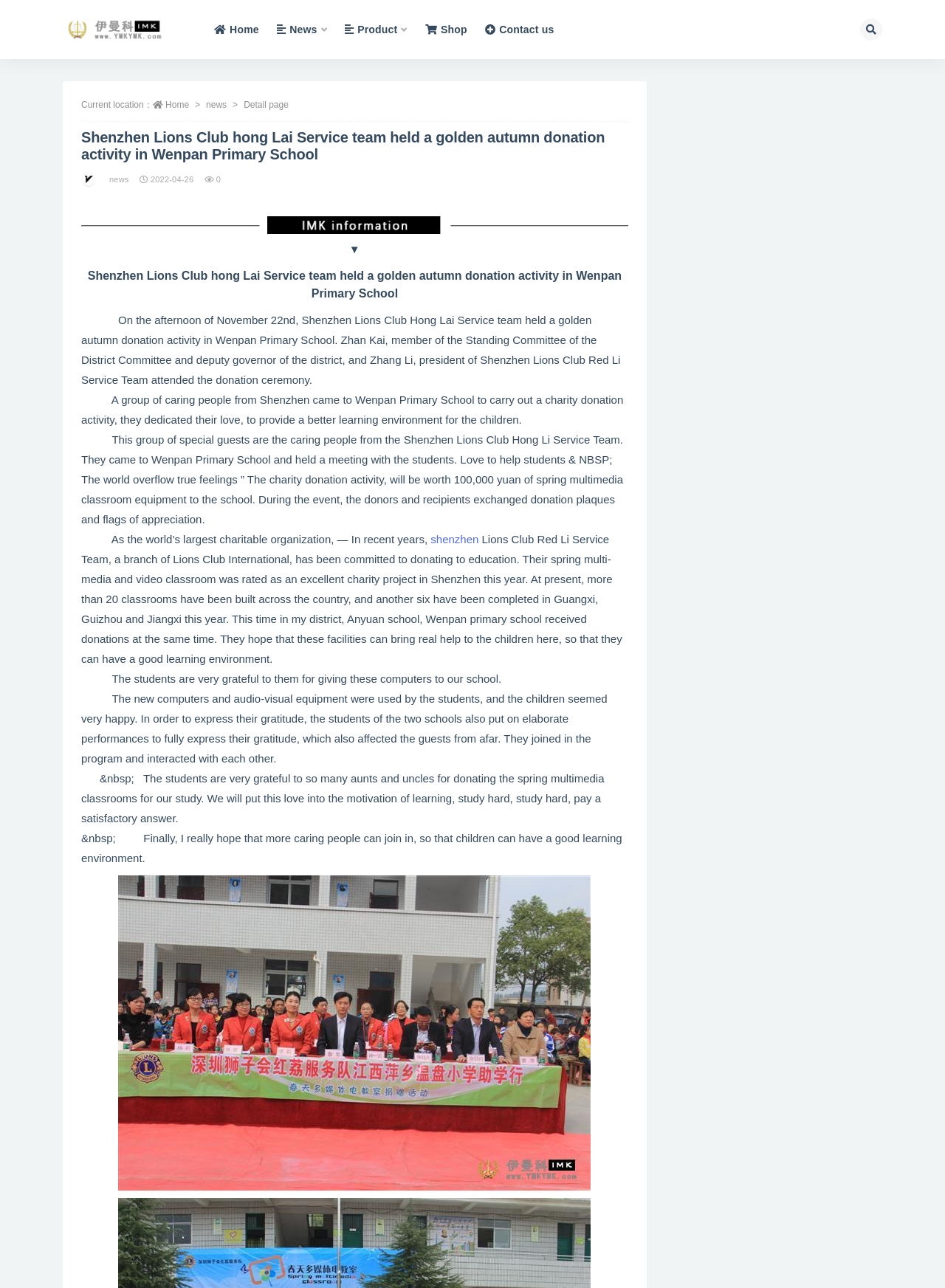Please provide a one-word or short phrase answer to the question:
What is the amount of the donation?

100,000 yuan